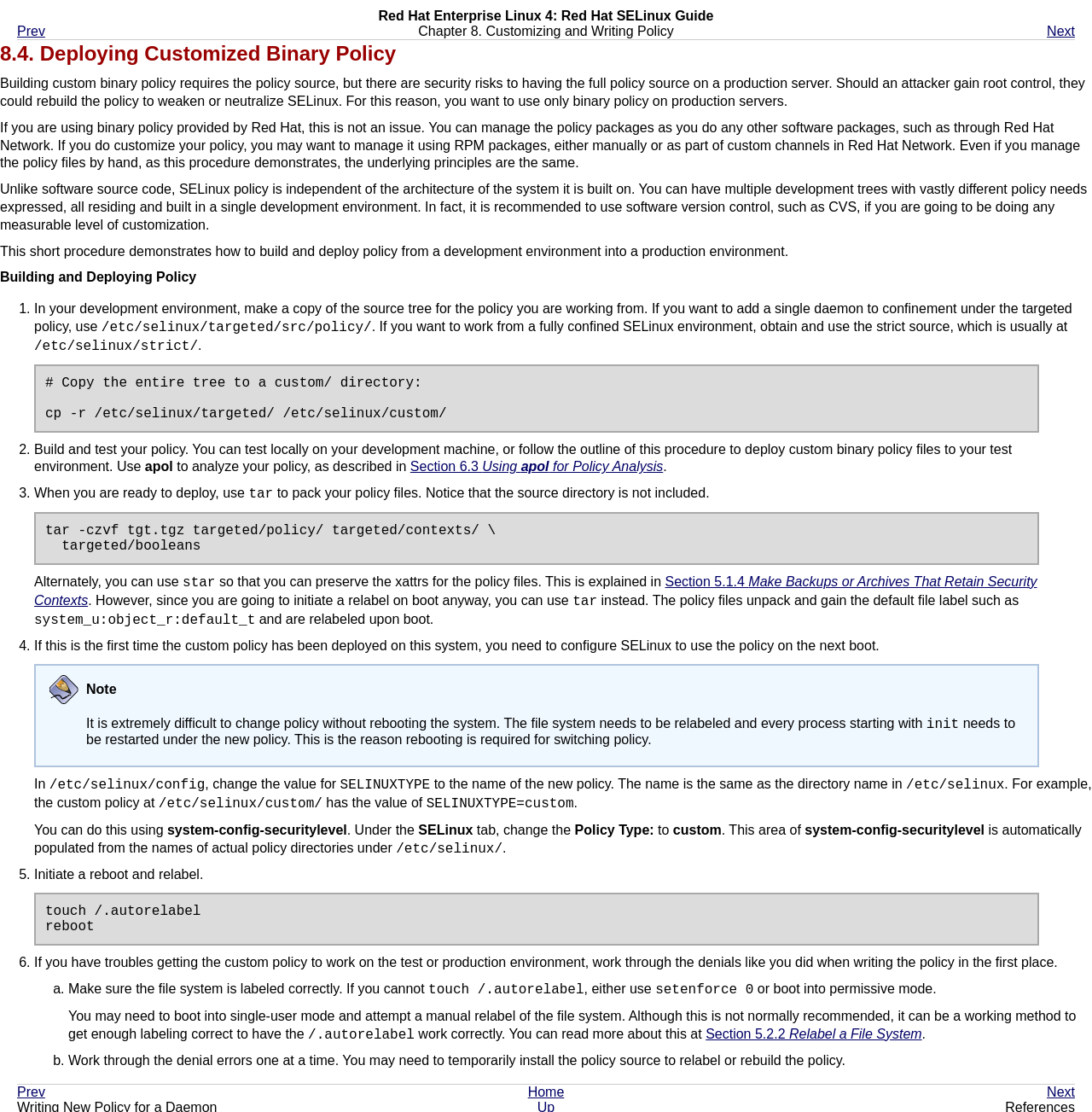Identify the bounding box coordinates of the region I need to click to complete this instruction: "Click Prev".

[0.016, 0.021, 0.112, 0.035]